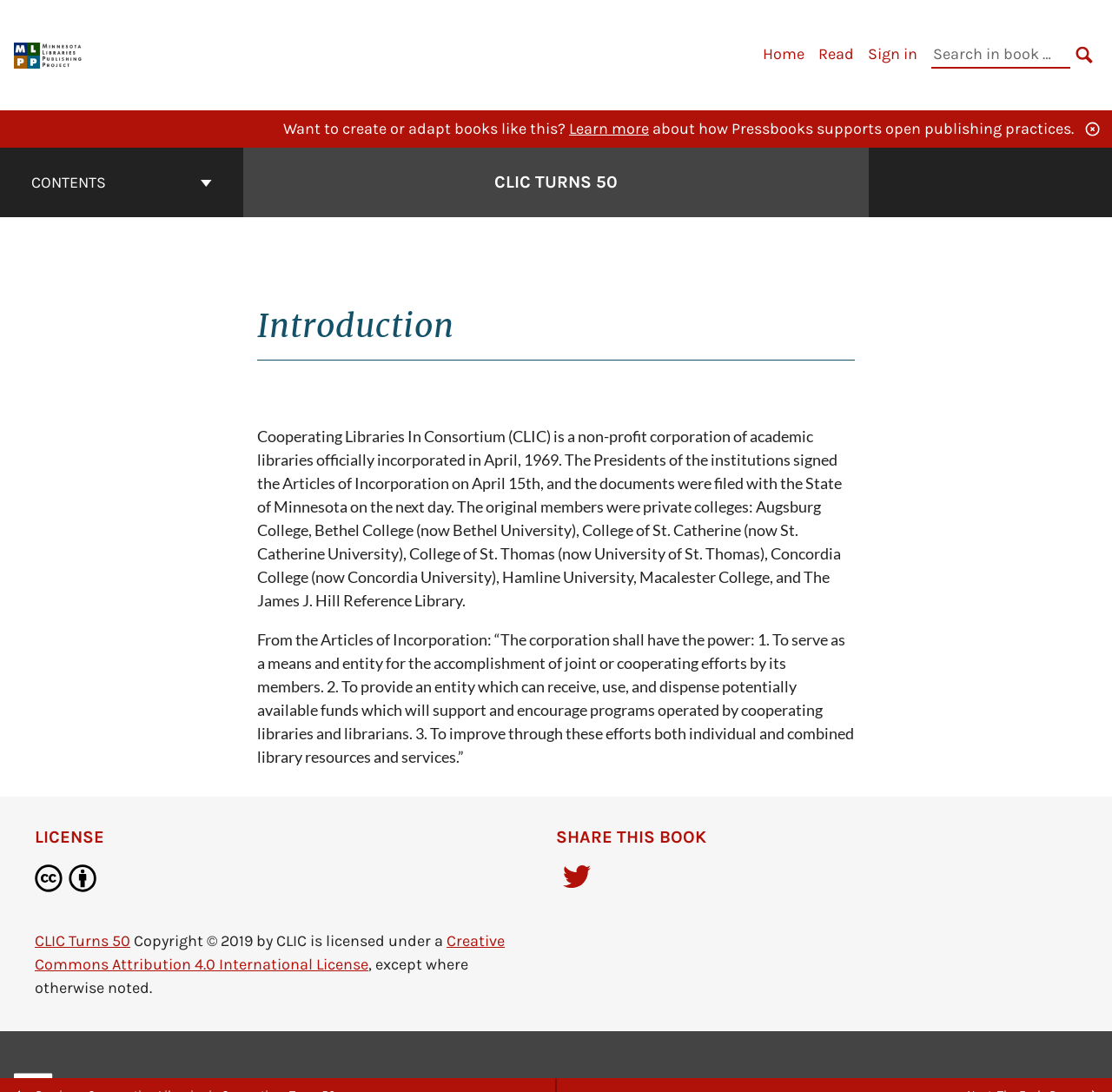Use a single word or phrase to answer the question: What is the purpose of the corporation?

To serve as a means for joint efforts